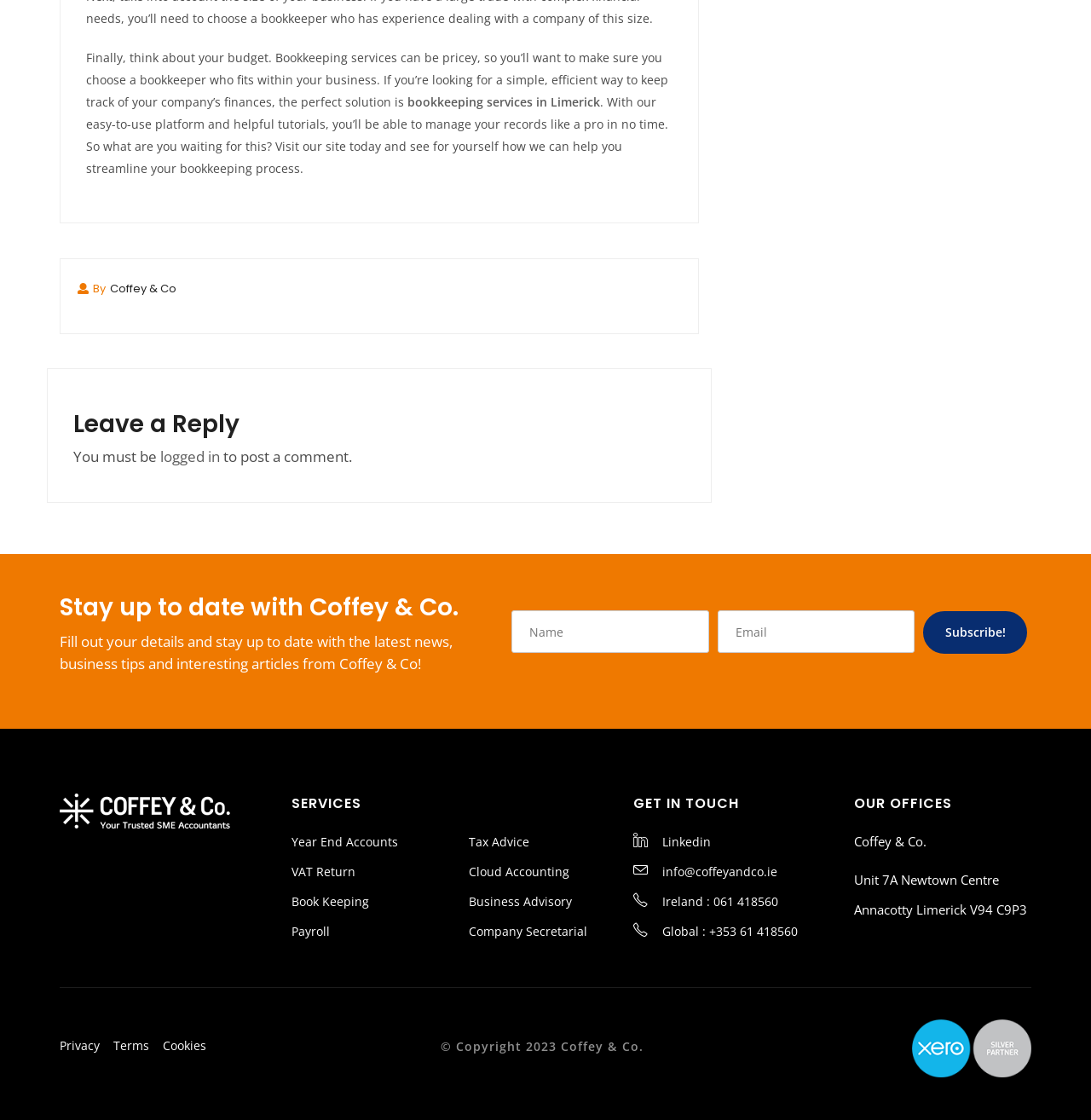Please predict the bounding box coordinates of the element's region where a click is necessary to complete the following instruction: "Click on the 'Subscribe!' button". The coordinates should be represented by four float numbers between 0 and 1, i.e., [left, top, right, bottom].

[0.846, 0.545, 0.942, 0.583]